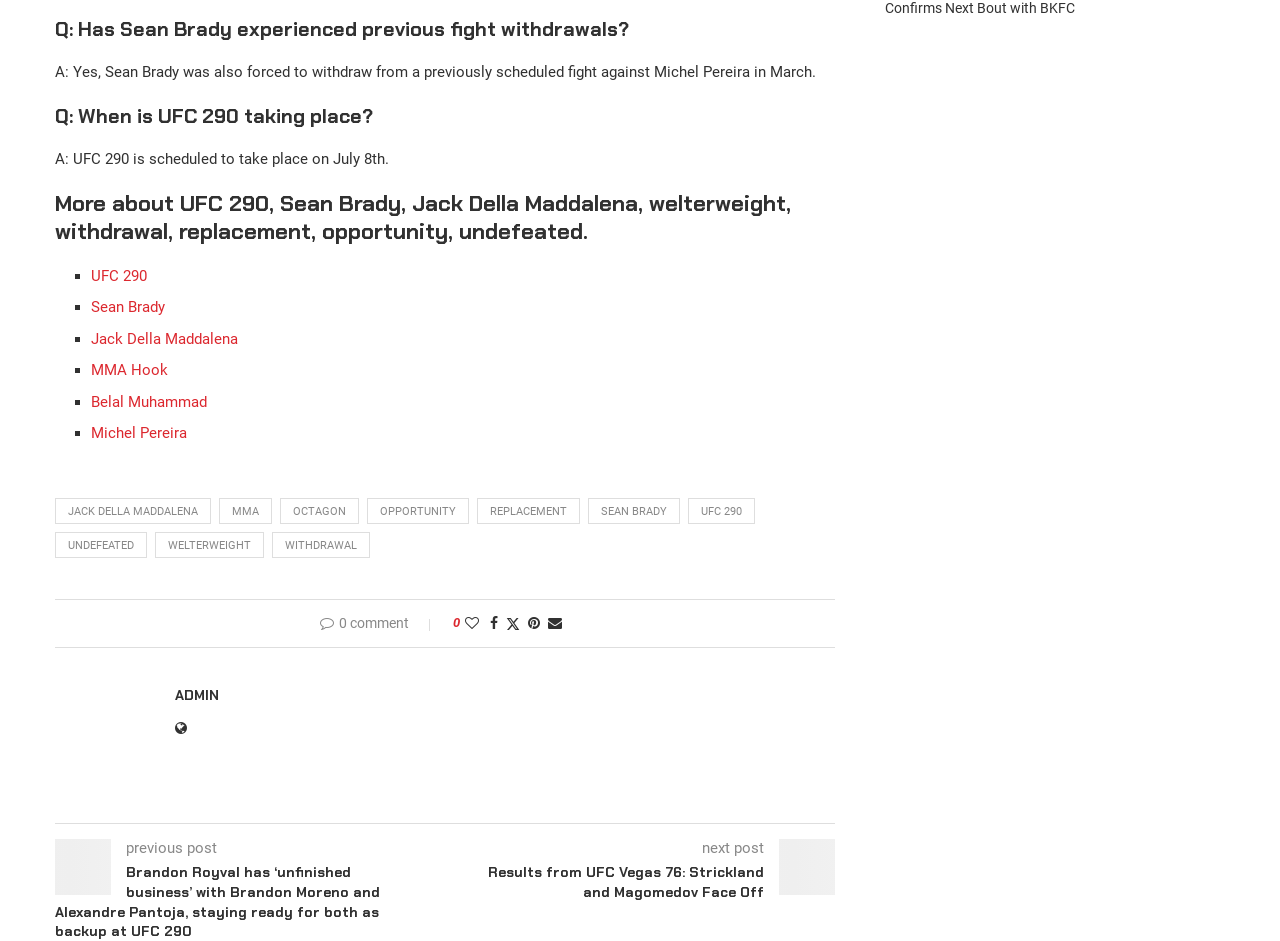Using the details from the image, please elaborate on the following question: What is the name of the event mentioned in the 'More about' section?

The answer can be found in the 'More about' section, where it lists 'UFC 290, Sean Brady, Jack Della Maddalena, welterweight, withdrawal, replacement, opportunity, undefeated.'